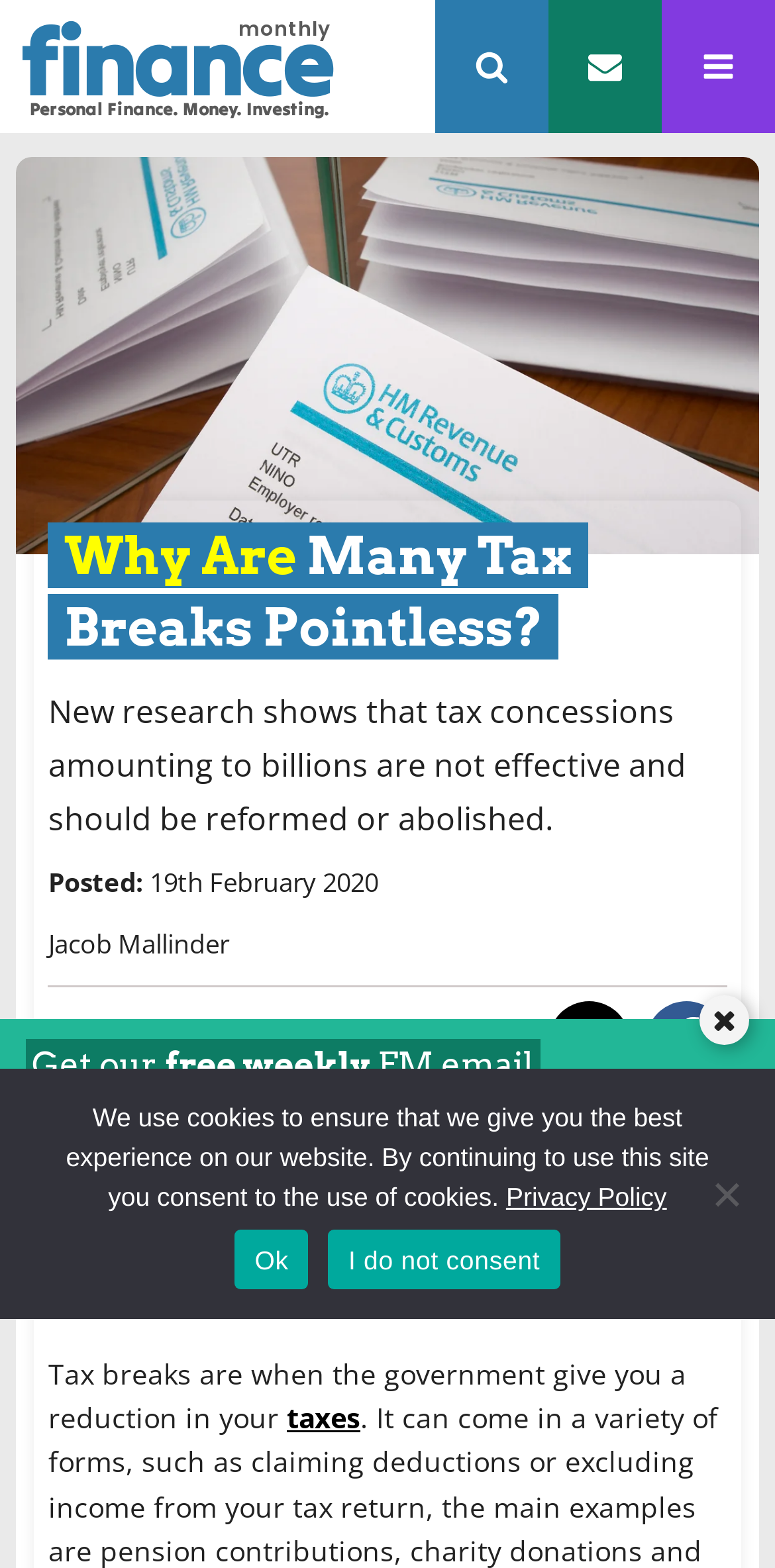What is the purpose of the 'Share this article' section? Refer to the image and provide a one-word or short phrase answer.

To share the article on social media